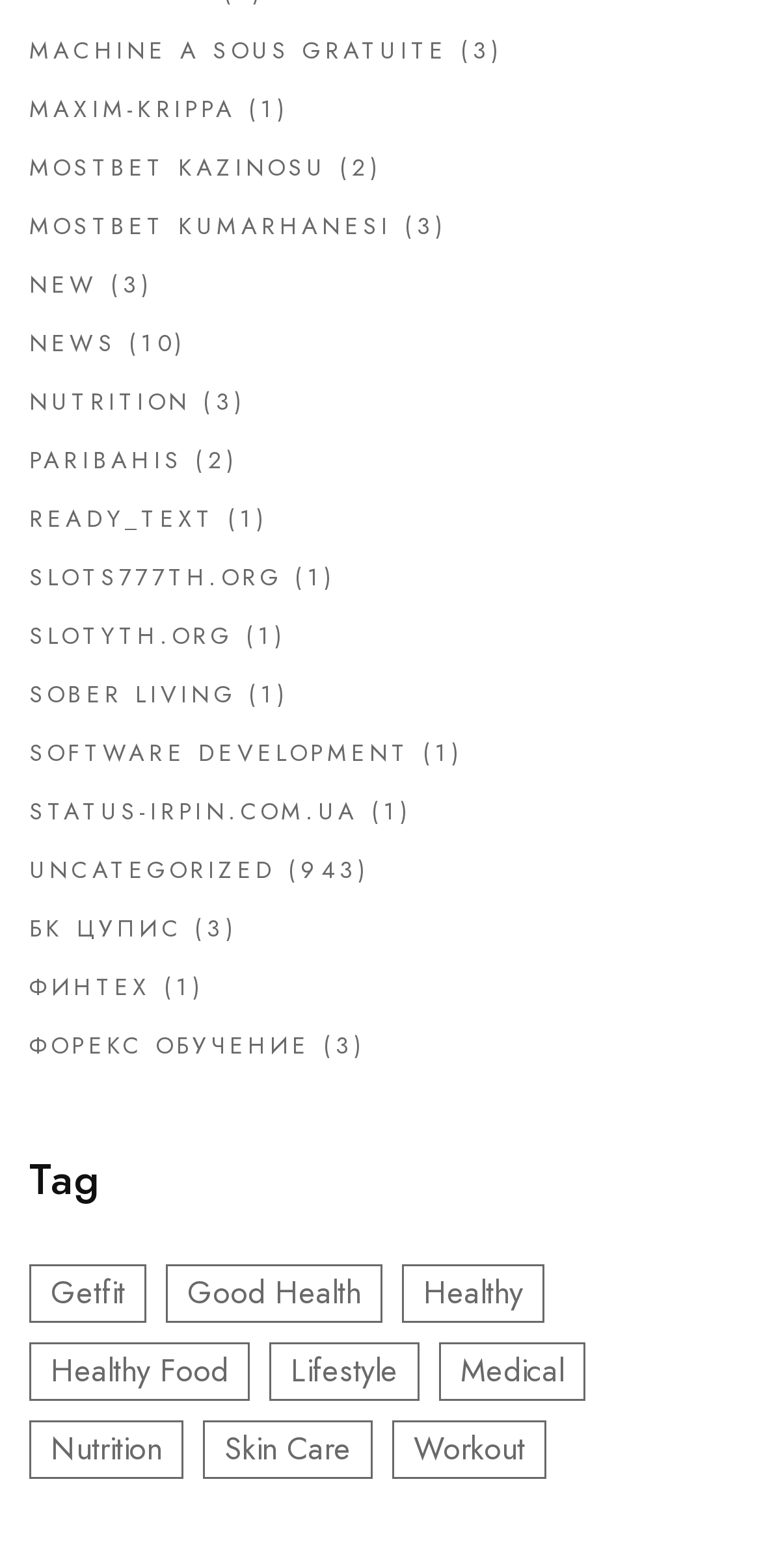Give a concise answer of one word or phrase to the question: 
How many StaticText elements are on this webpage?

14